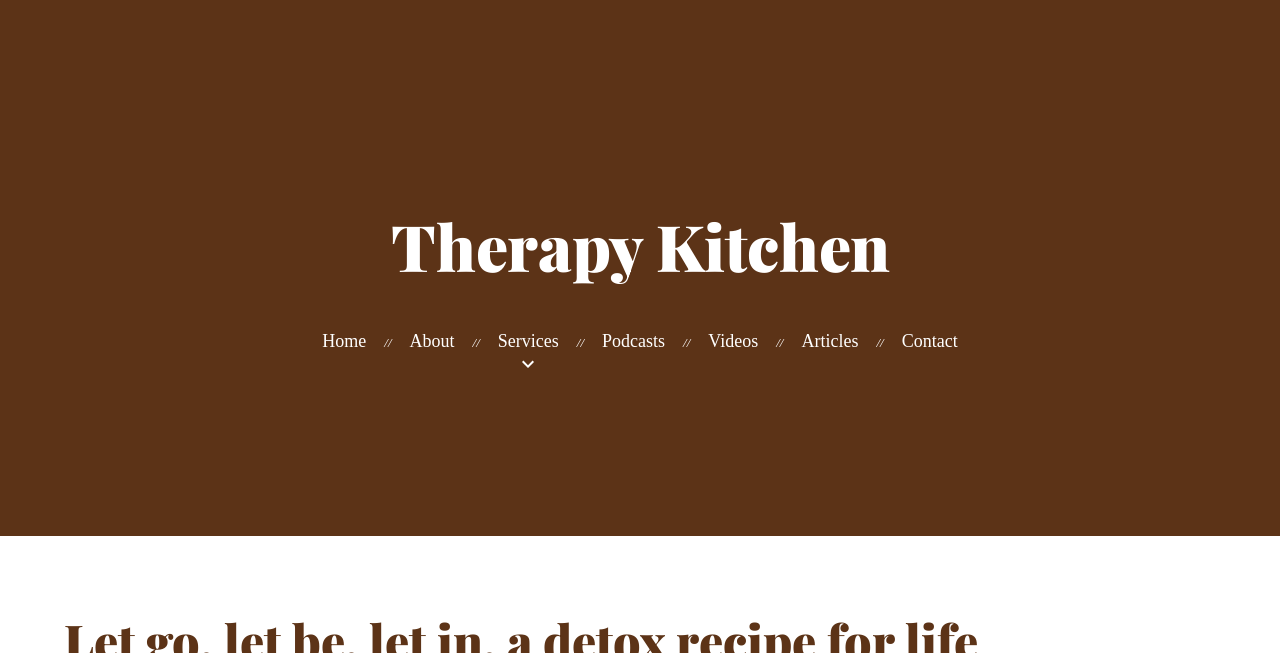Please find the bounding box for the UI element described by: "Features".

None